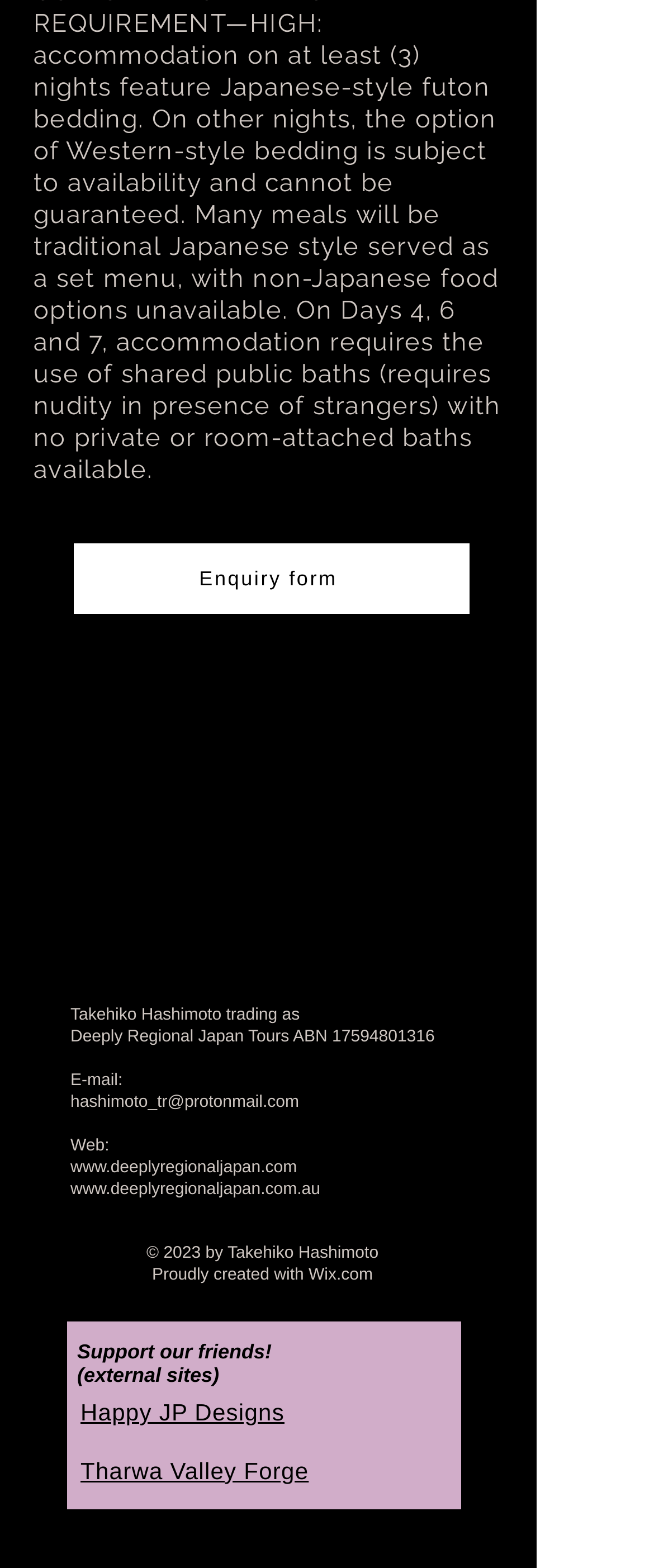Determine the bounding box coordinates of the target area to click to execute the following instruction: "Go to Deeply Regional Japan Tours website."

[0.108, 0.739, 0.454, 0.751]